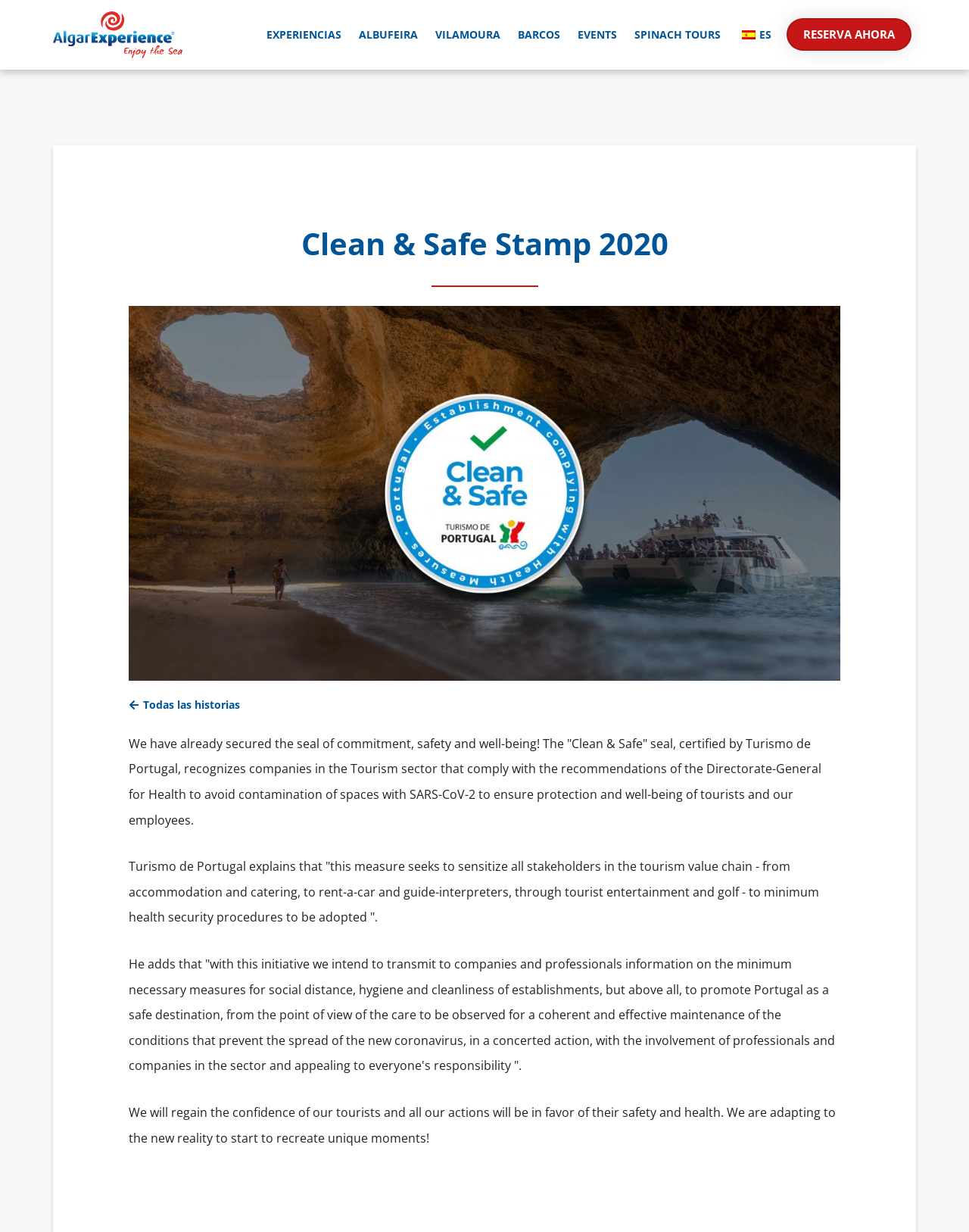Reply to the question with a single word or phrase:
What is the purpose of the 'Clean & Safe' initiative?

To ensure safety and well-being